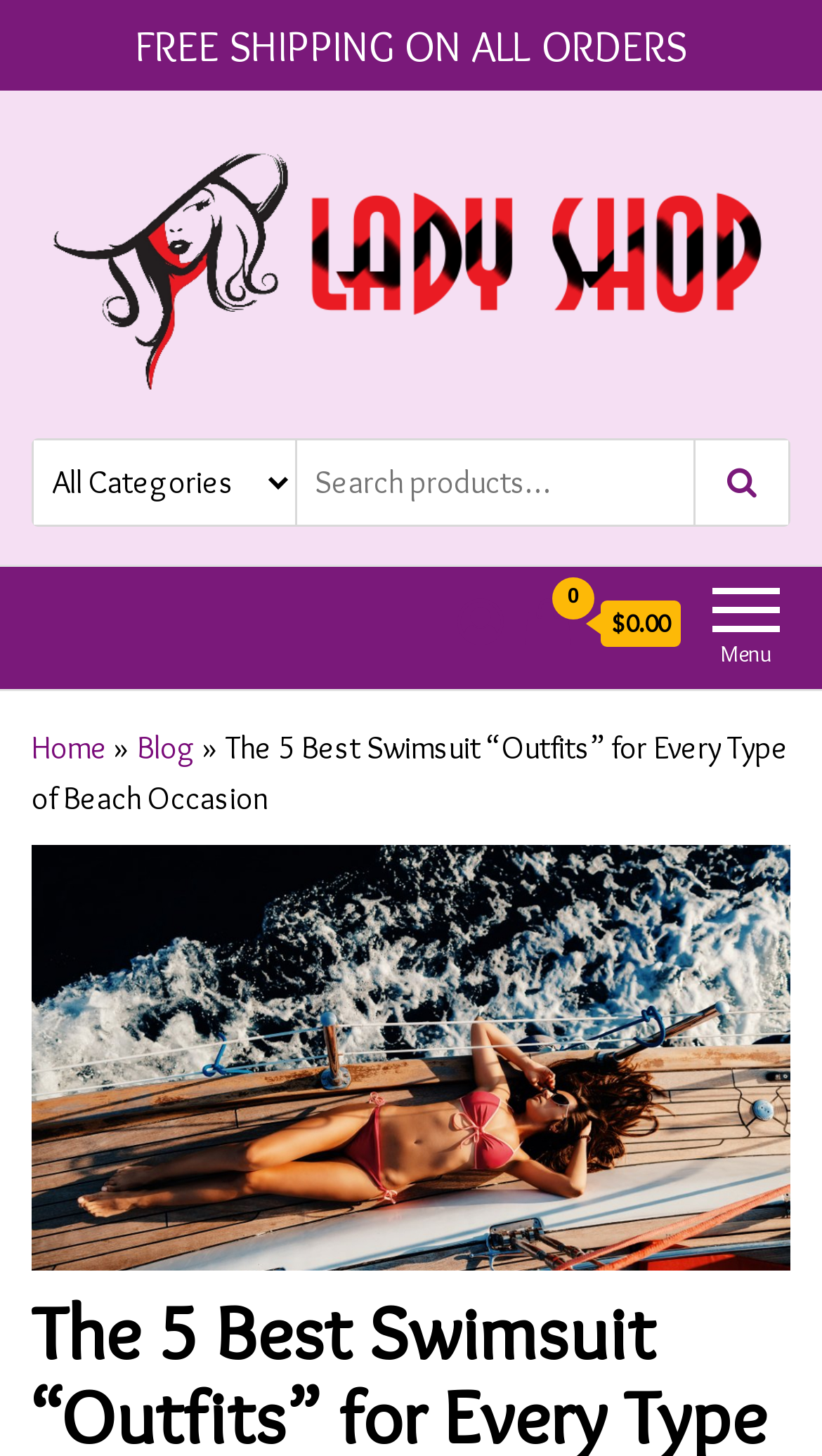Based on the image, please elaborate on the answer to the following question:
How many menu items are there?

The menu items can be found in the top navigation bar, where there are three links: 'Home', '»', and 'Blog'. Therefore, there are three menu items.